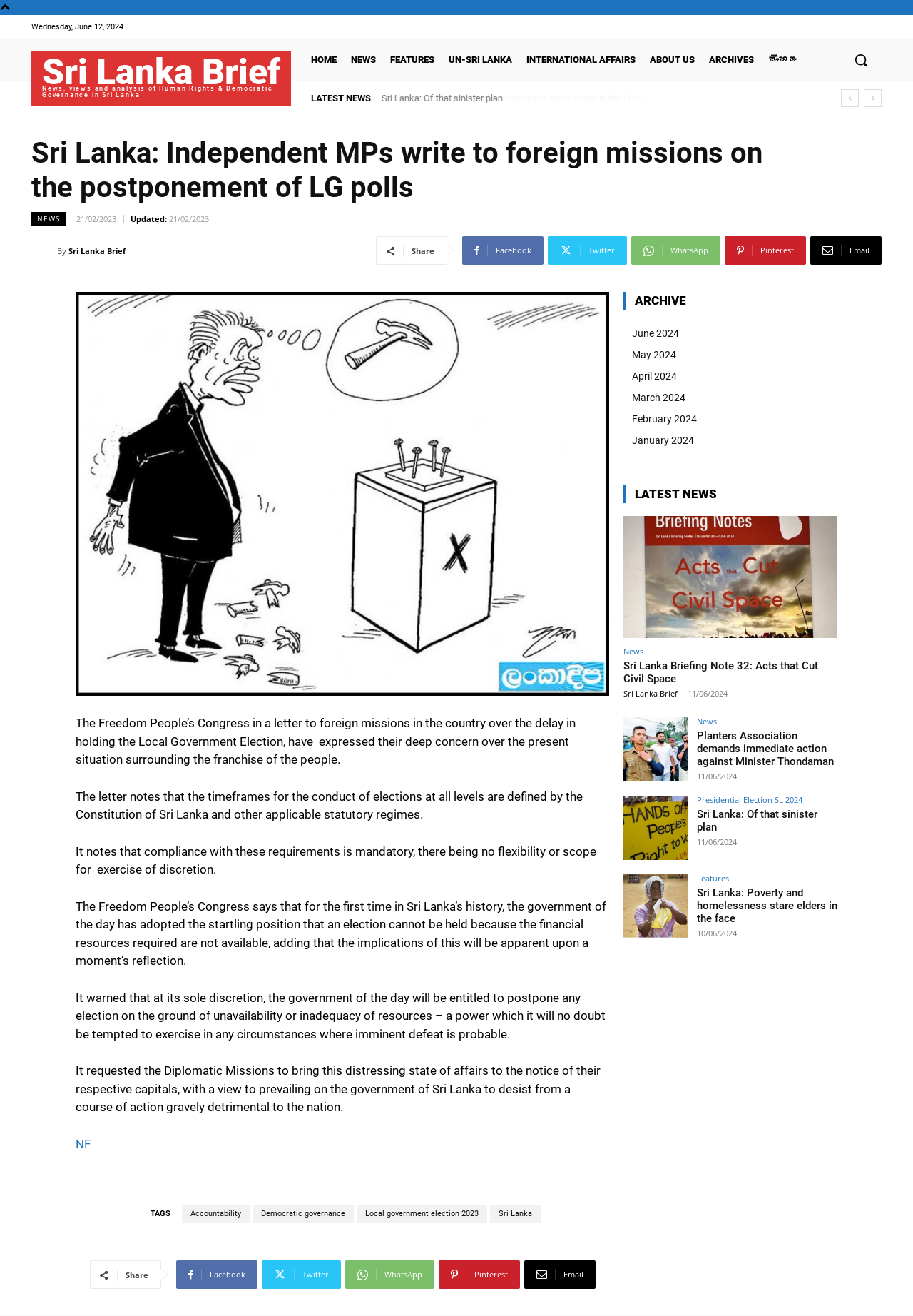Please identify the bounding box coordinates of the element on the webpage that should be clicked to follow this instruction: "Search for something". The bounding box coordinates should be given as four float numbers between 0 and 1, formatted as [left, top, right, bottom].

[0.92, 0.03, 0.966, 0.061]